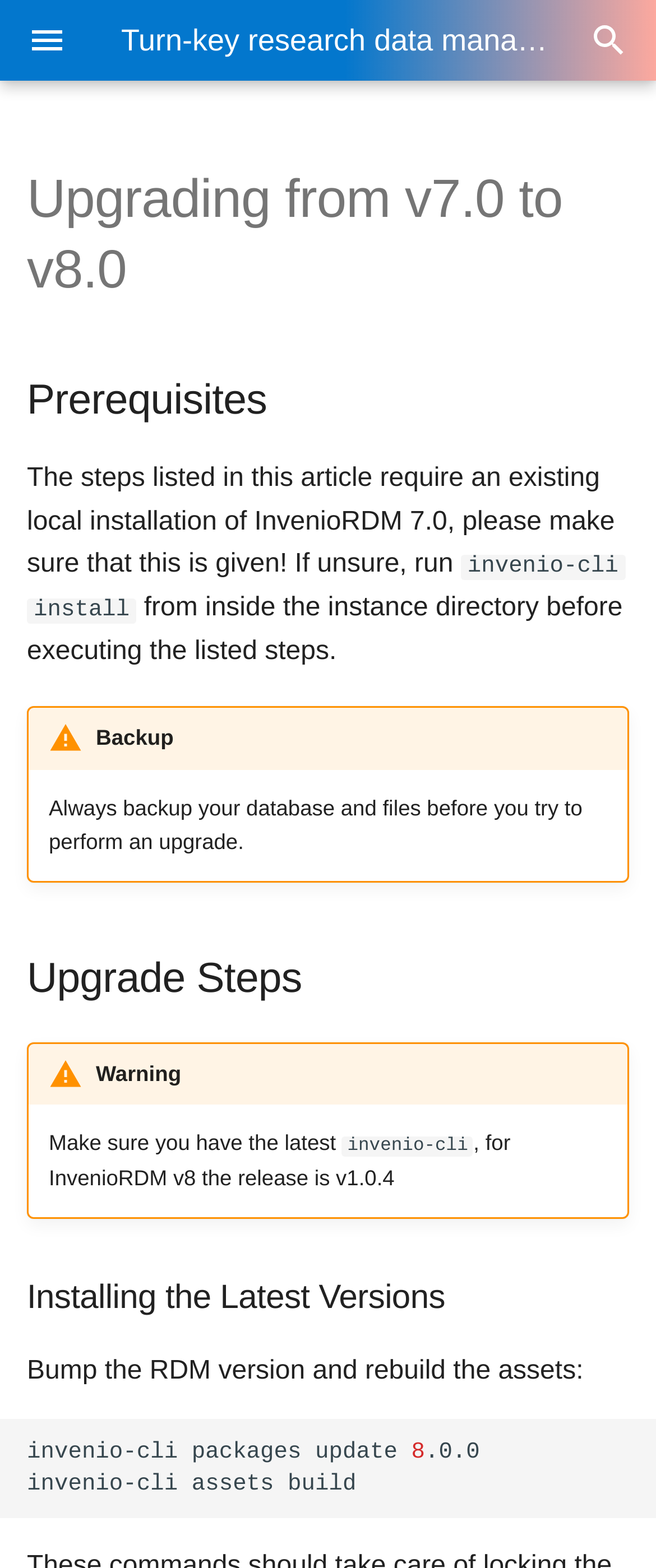Use a single word or phrase to answer this question: 
How many versions are listed?

10